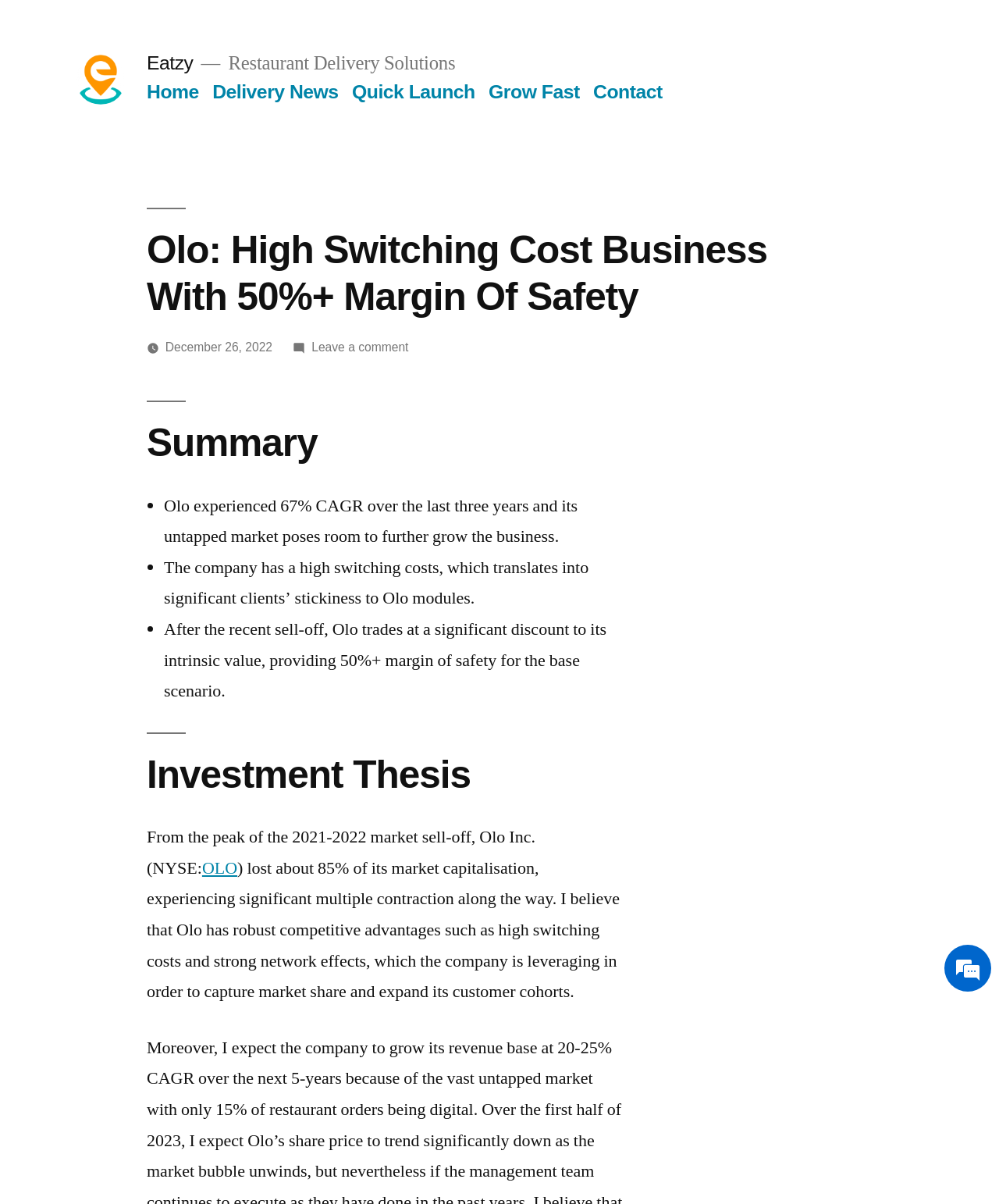Based on the image, give a detailed response to the question: What is the discount to intrinsic value of Olo?

The summary section mentions 'After the recent sell-off, Olo trades at a significant discount to its intrinsic value, providing 50%+ margin of safety for the base scenario'.